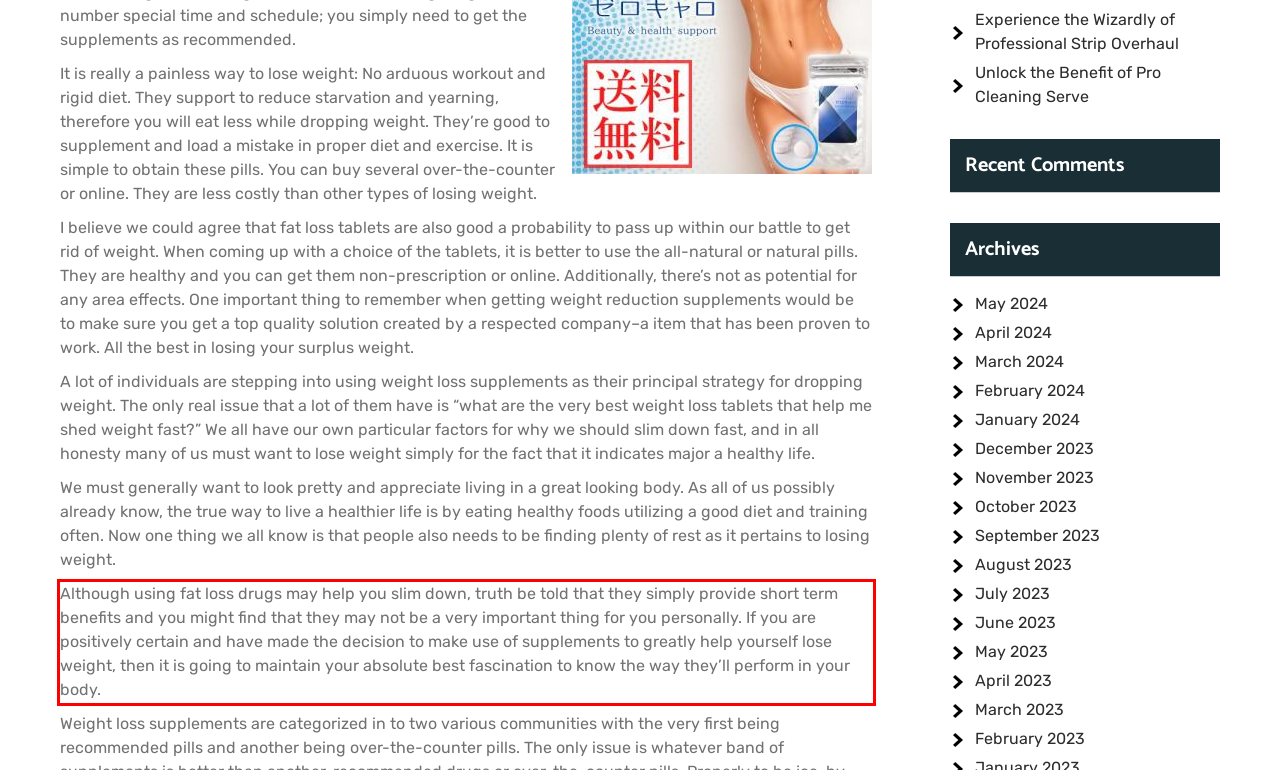Please extract the text content within the red bounding box on the webpage screenshot using OCR.

Although using fat loss drugs may help you slim down, truth be told that they simply provide short term benefits and you might find that they may not be a very important thing for you personally. If you are positively certain and have made the decision to make use of supplements to greatly help yourself lose weight, then it is going to maintain your absolute best fascination to know the way they’ll perform in your body.